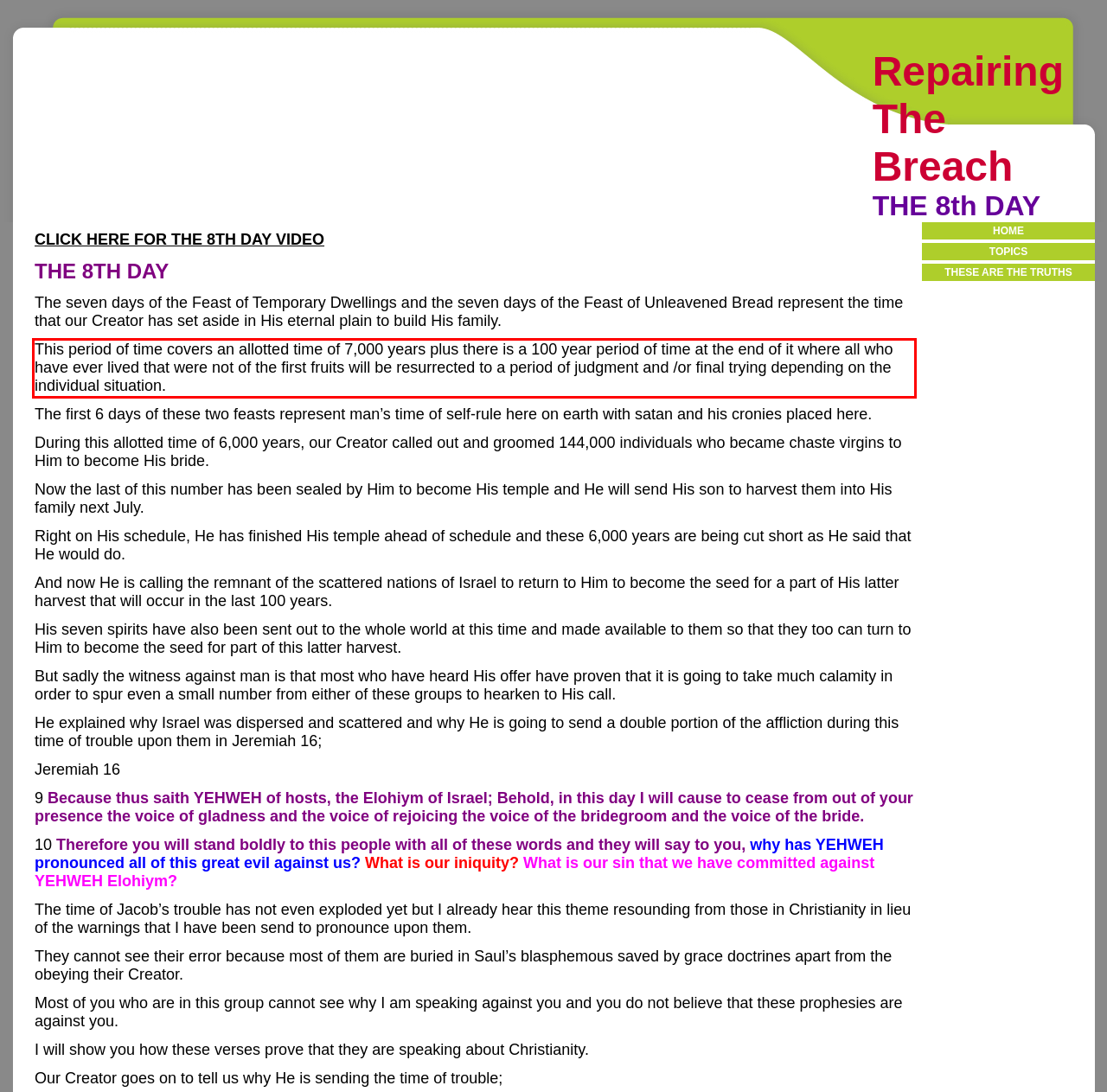Analyze the screenshot of the webpage that features a red bounding box and recognize the text content enclosed within this red bounding box.

This period of time covers an allotted time of 7,000 years plus there is a 100 year period of time at the end of it where all who have ever lived that were not of the first fruits will be resurrected to a period of judgment and /or final trying depending on the individual situation.